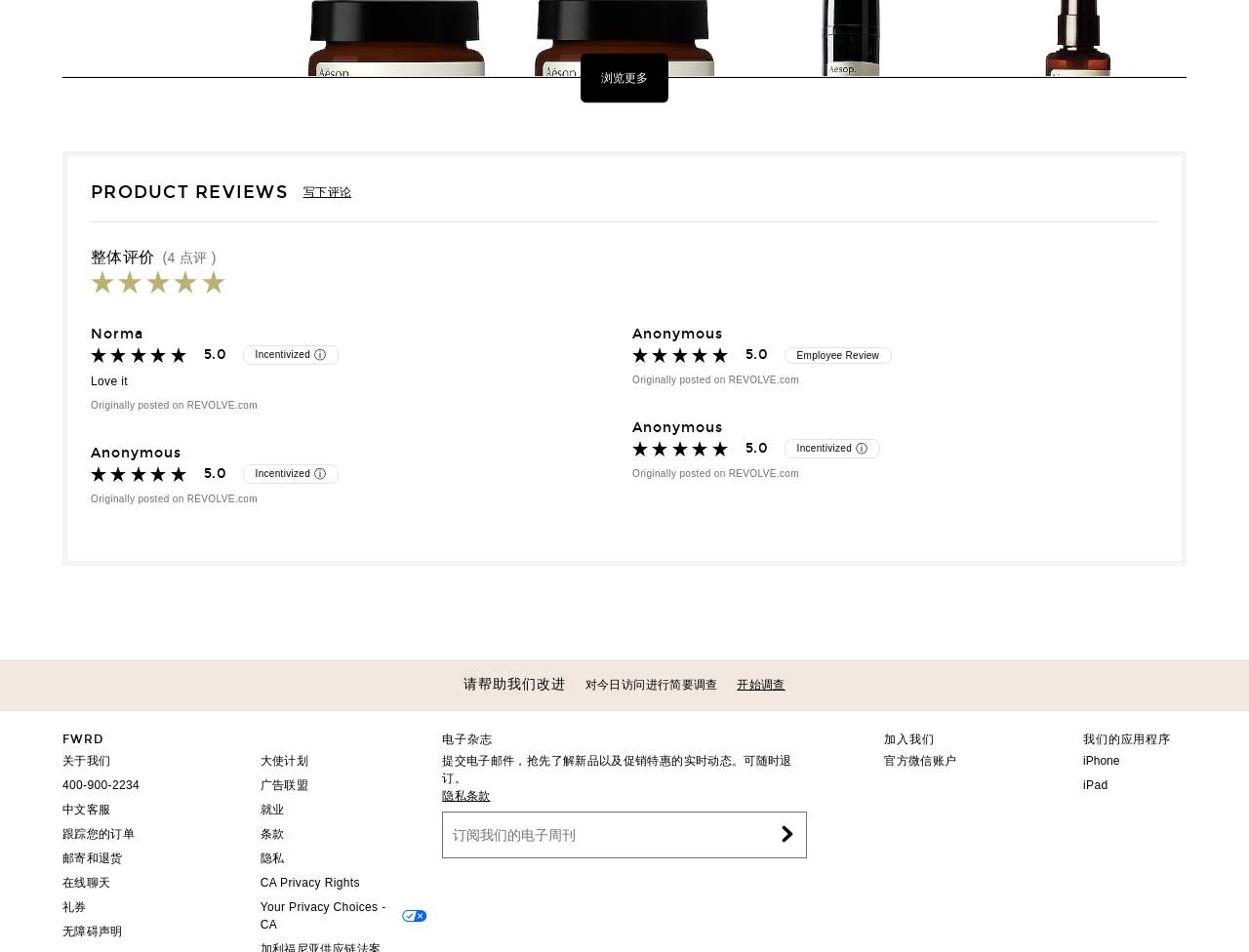What is the rating of Aesop Control Gel?
Give a thorough and detailed response to the question.

The rating of Aesop Control Gel can be found in the review section, where it is displayed as '5.0 Stars' with an image of five stars. This rating is also mentioned in the text as 'Aesop Control Gel's Overall Rating: 5.0'.